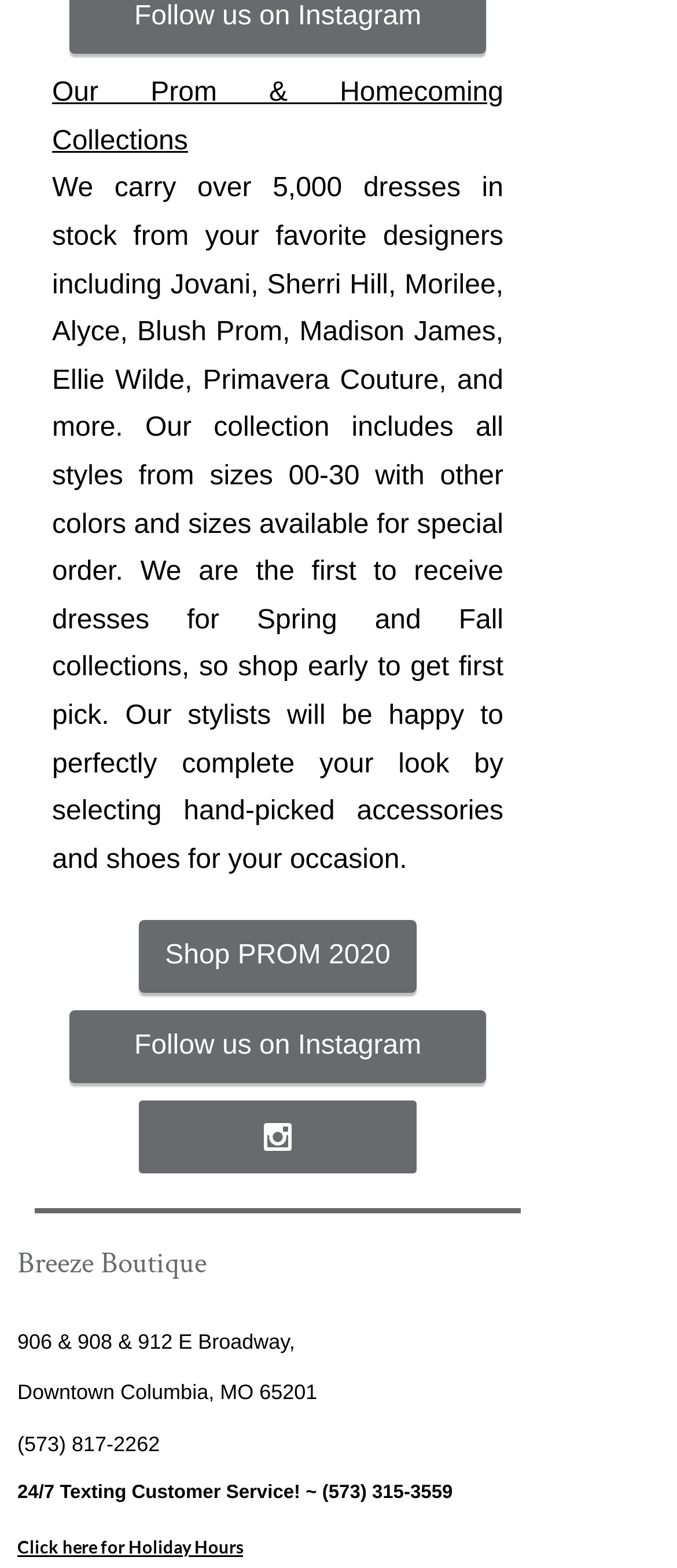What is the occasion for which the boutique provides dresses?
Using the information from the image, provide a comprehensive answer to the question.

The page mentions 'Our Prom & Homecoming Collections' at the top, indicating that the boutique provides dresses for these occasions.